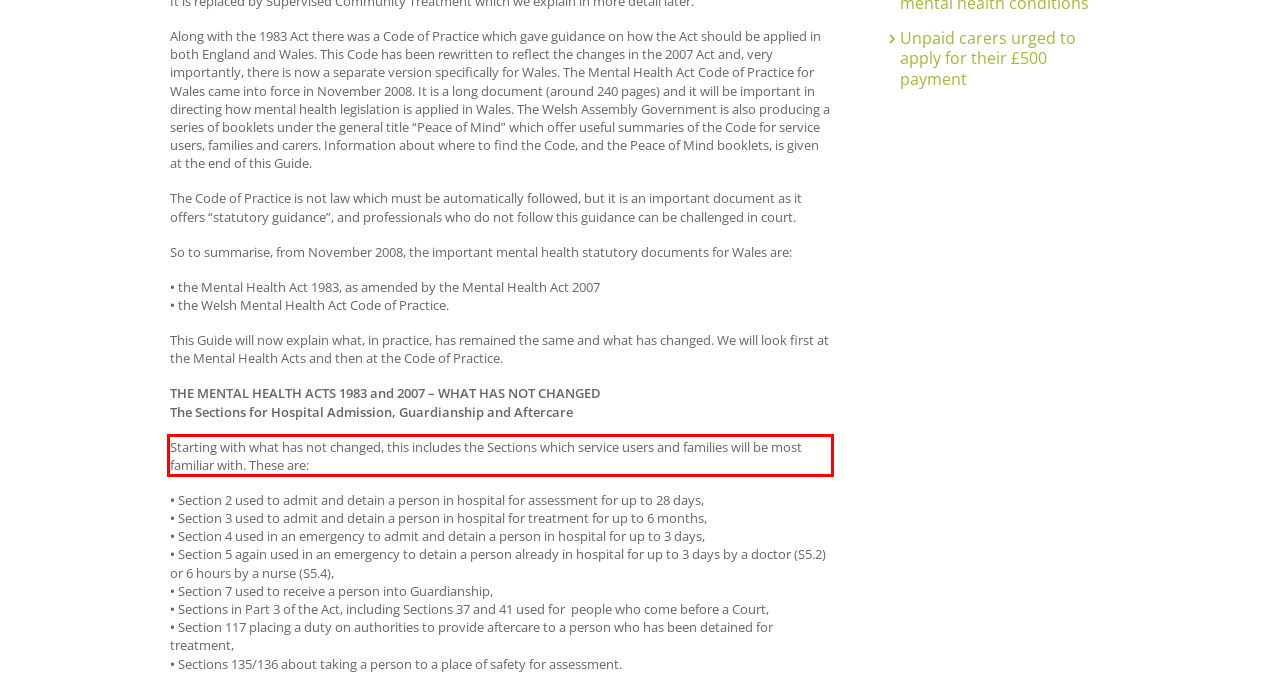You have a screenshot of a webpage with a red bounding box. Use OCR to generate the text contained within this red rectangle.

Starting with what has not changed, this includes the Sections which service users and families will be most familiar with. These are: